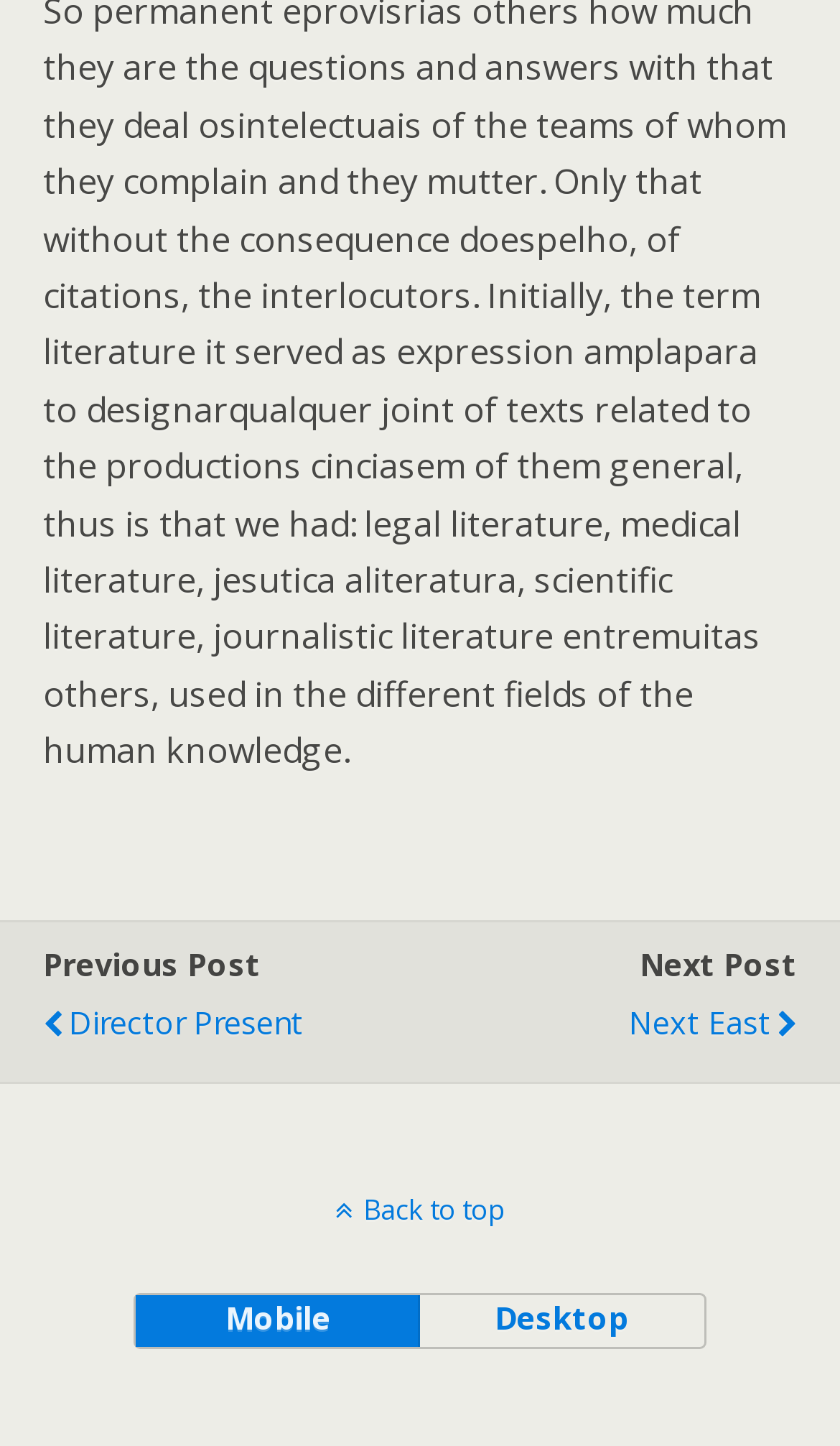Find the bounding box coordinates corresponding to the UI element with the description: "Back to top". The coordinates should be formatted as [left, top, right, bottom], with values as floats between 0 and 1.

[0.0, 0.822, 1.0, 0.849]